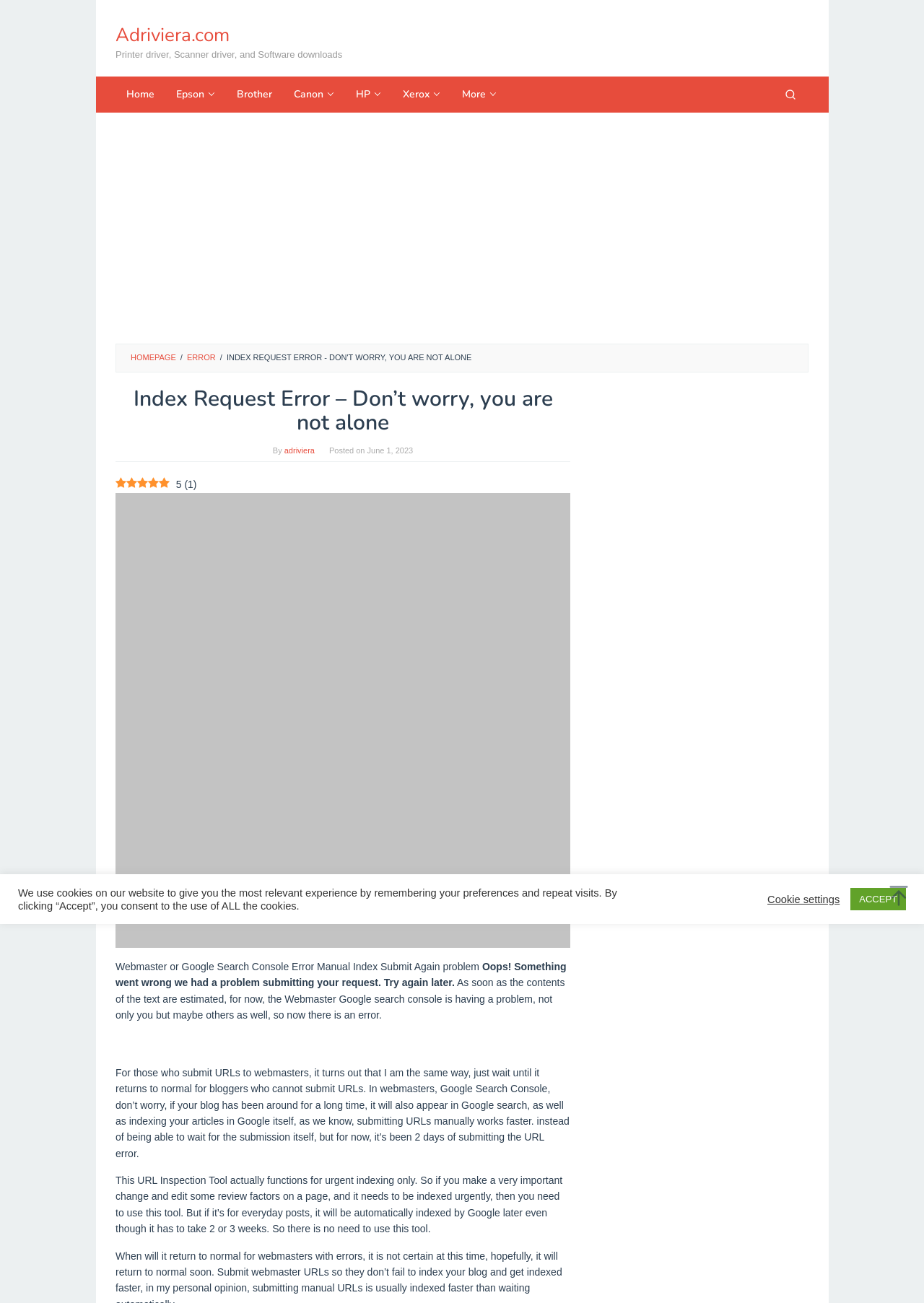Can you provide the bounding box coordinates for the element that should be clicked to implement the instruction: "Click the 'Search' button"?

[0.836, 0.059, 0.875, 0.087]